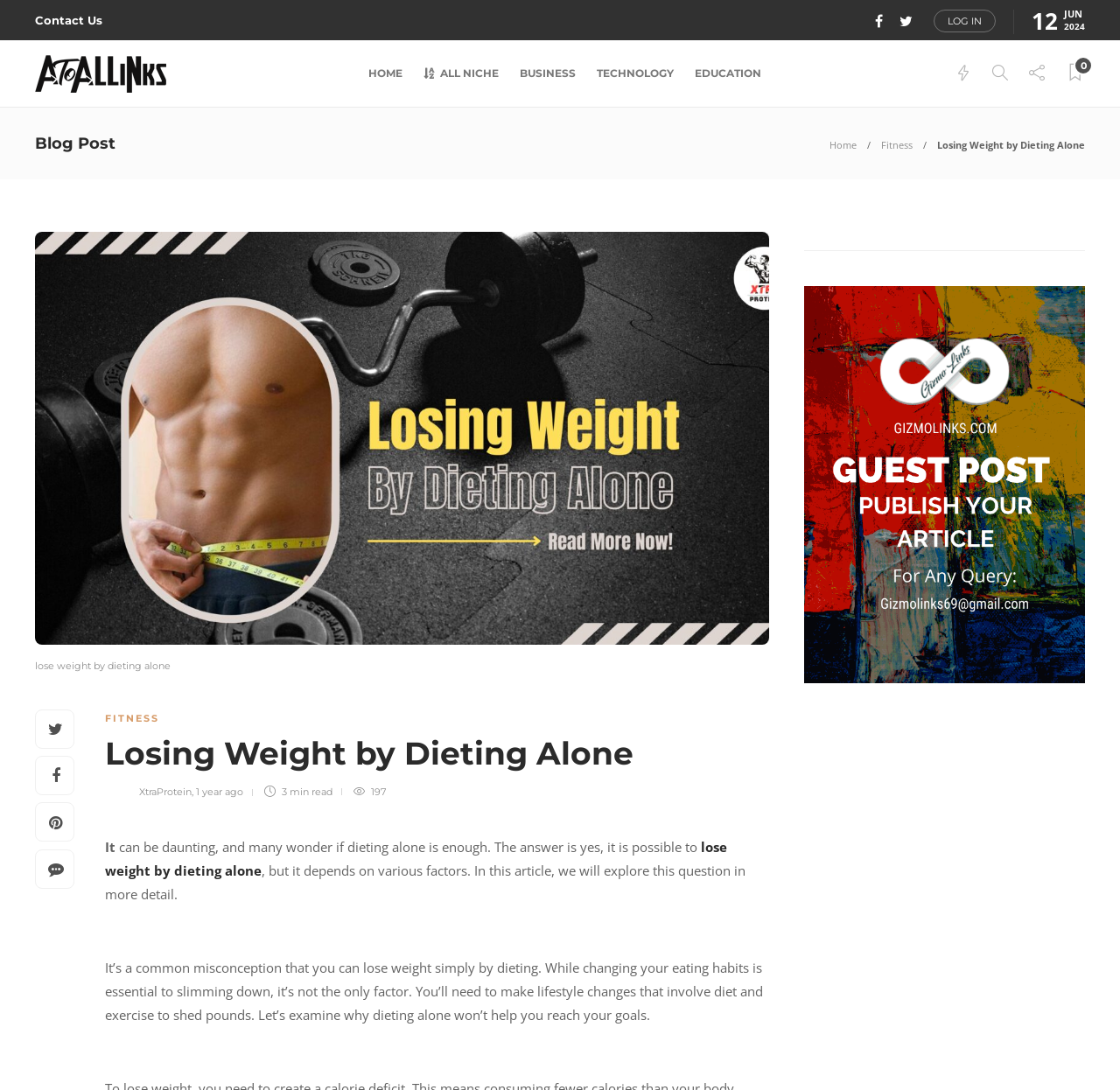What is the category of the blog post? Based on the image, give a response in one word or a short phrase.

FITNESS